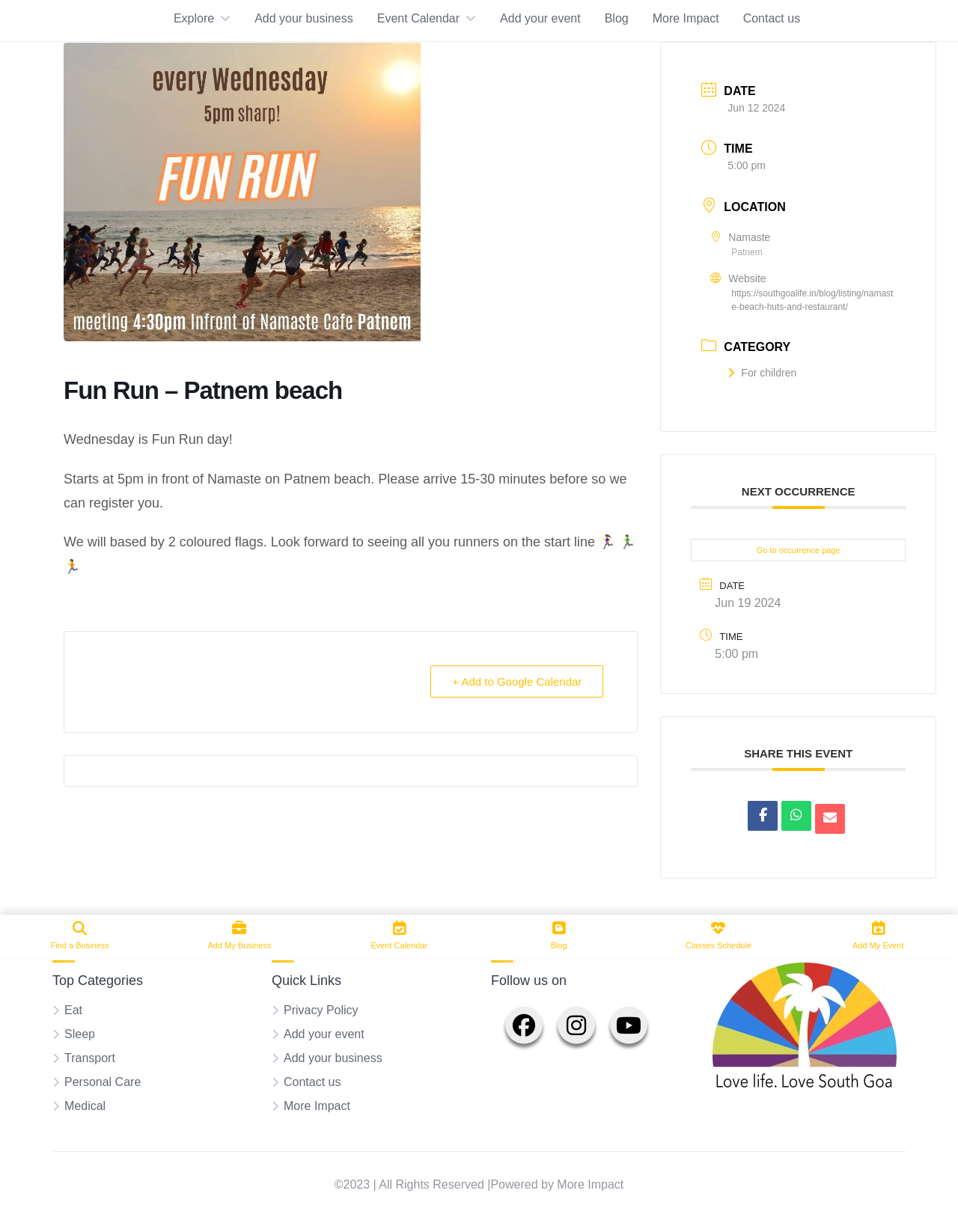Please identify the bounding box coordinates of the clickable area that will fulfill the following instruction: "Add your event". The coordinates should be in the format of four float numbers between 0 and 1, i.e., [left, top, right, bottom].

[0.522, 0.008, 0.606, 0.022]